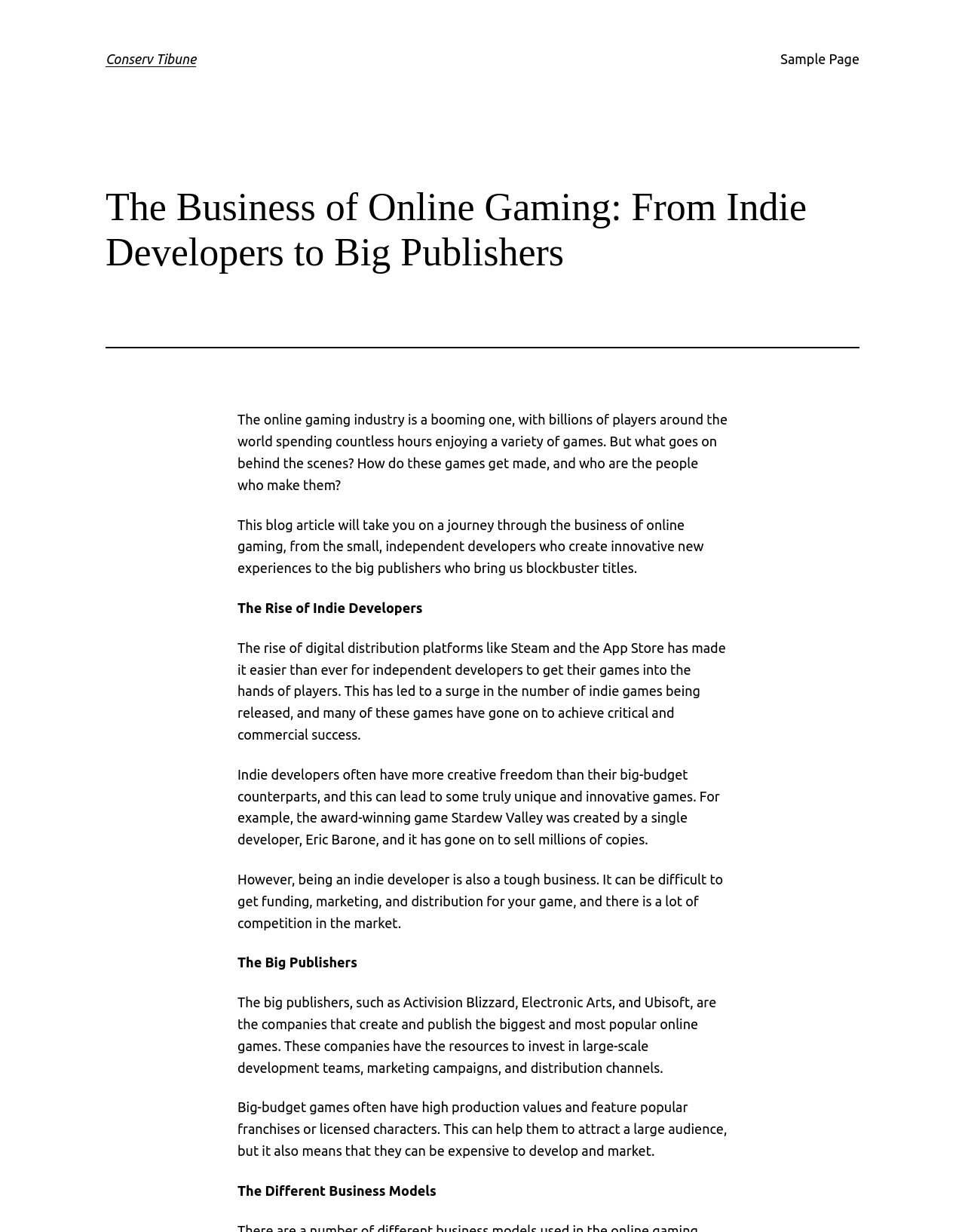What is the advantage of indie developers?
Refer to the image and provide a detailed answer to the question.

According to the article, indie developers often have more creative freedom than their big-budget counterparts, which can lead to unique and innovative games.